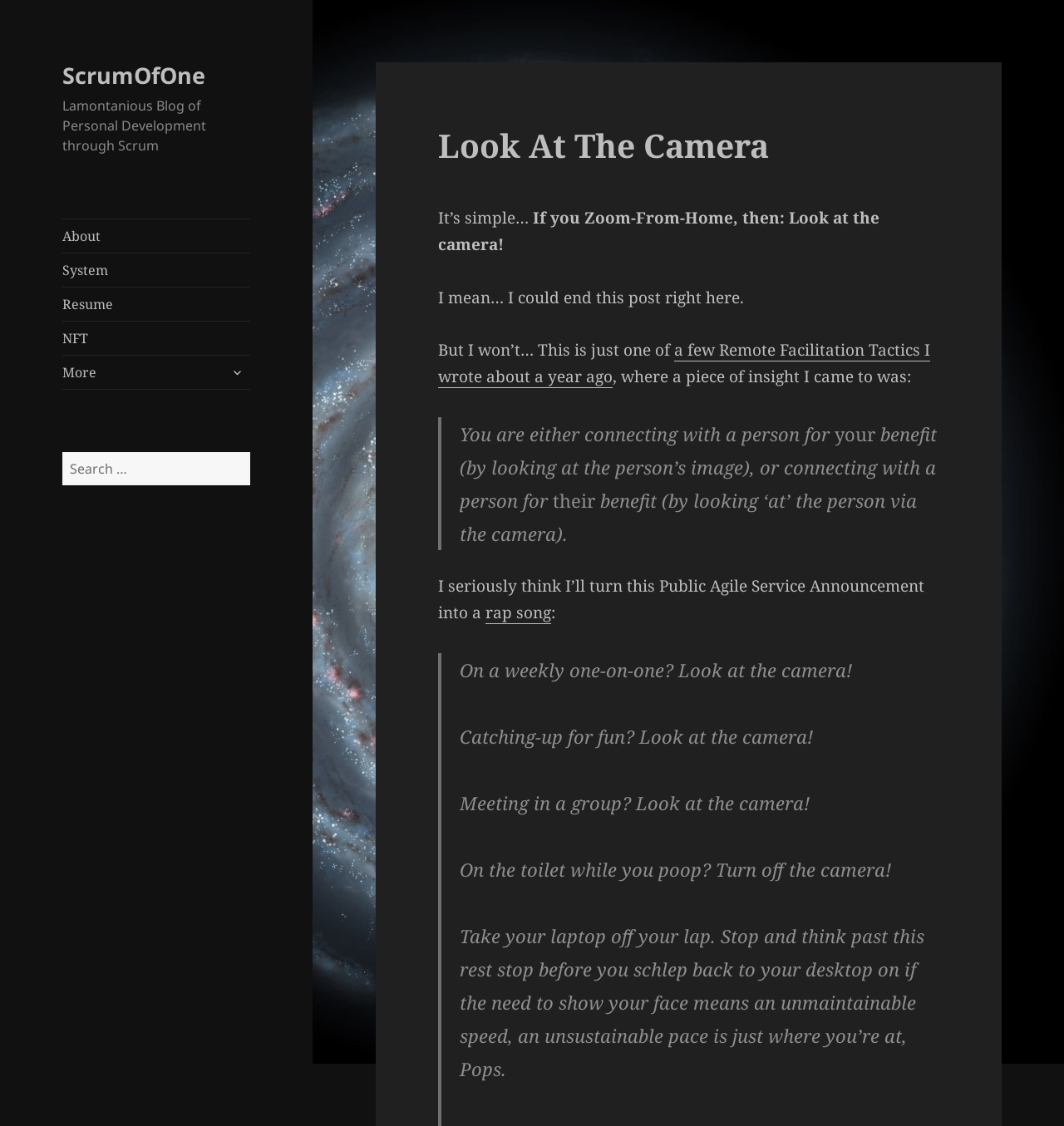Please provide a one-word or phrase answer to the question: 
What is the name of the blog?

Lamontanious Blog